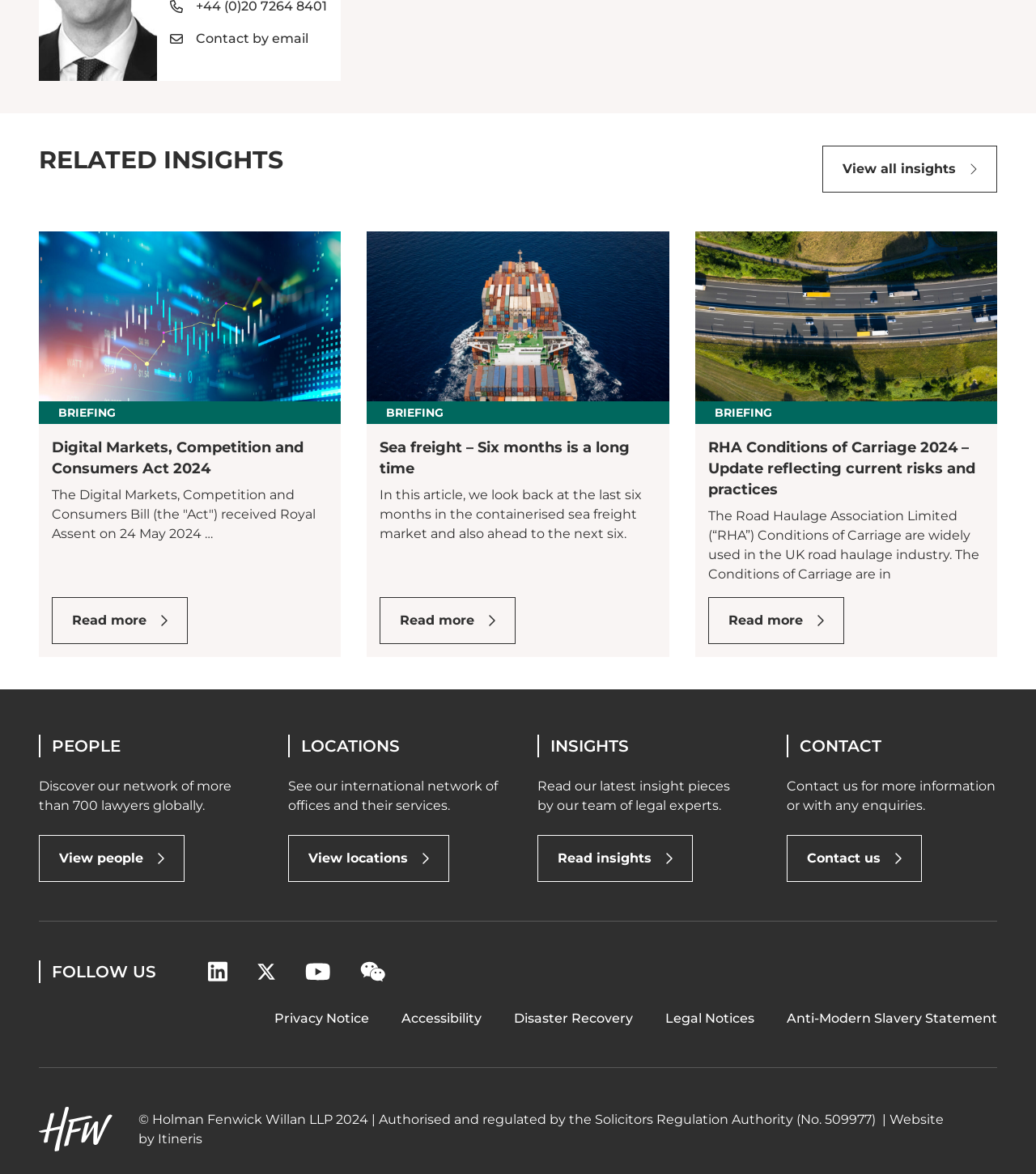Find the bounding box coordinates for the area that should be clicked to accomplish the instruction: "Read insights".

[0.519, 0.711, 0.669, 0.751]